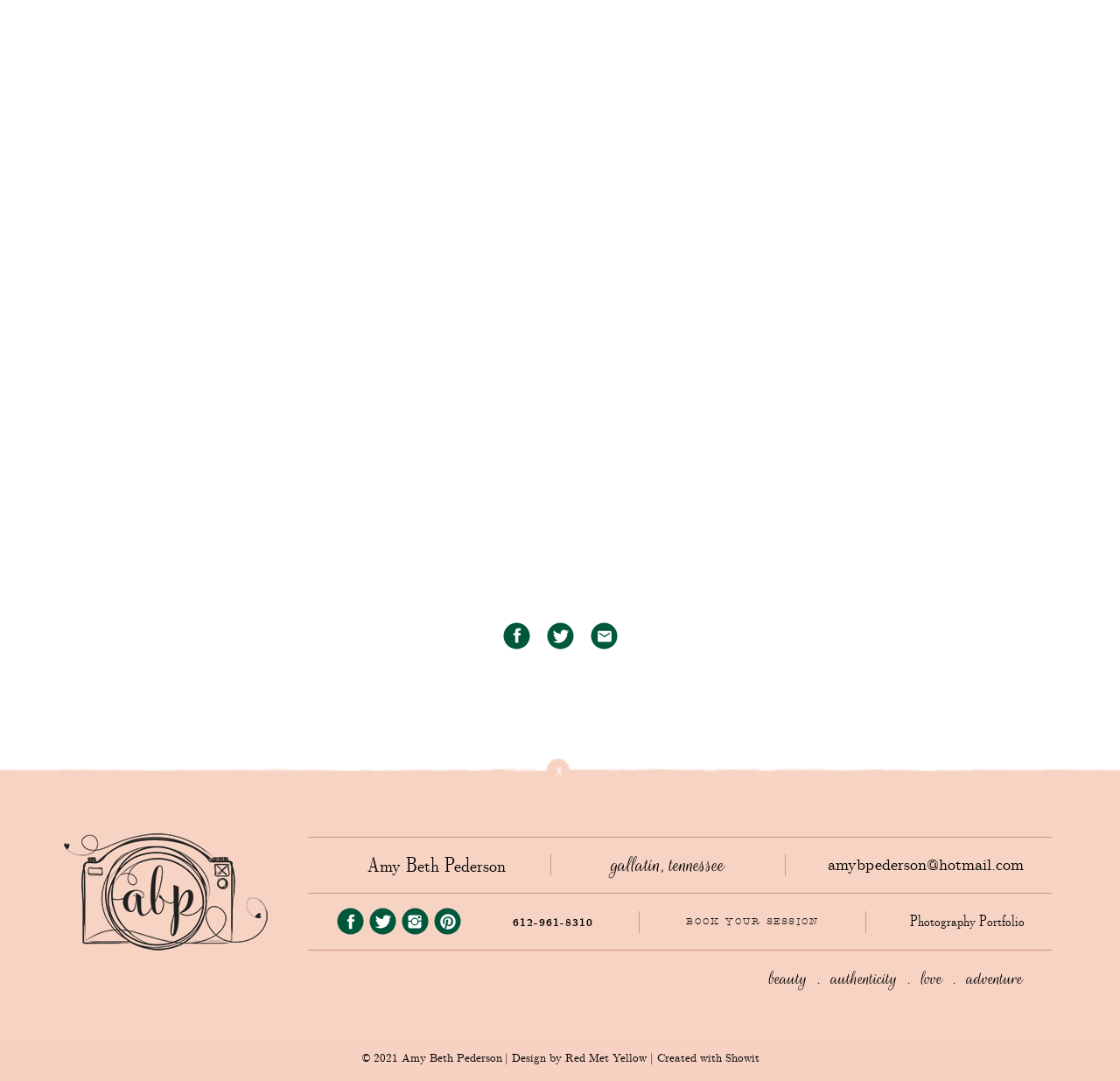Please provide a one-word or phrase answer to the question: 
What is the location of the photographer?

Gallatin, Tennessee